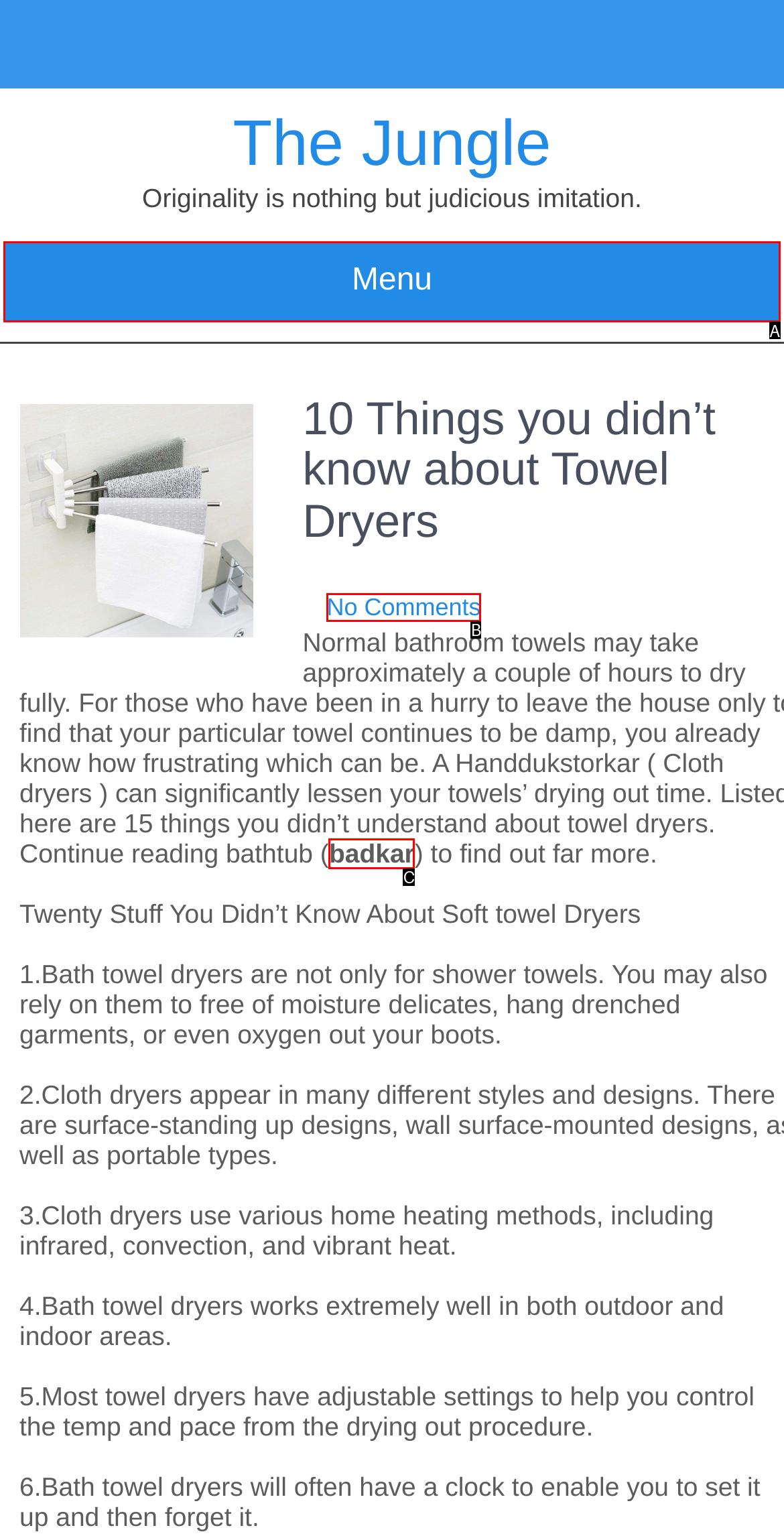Given the description: Menu, identify the corresponding option. Answer with the letter of the appropriate option directly.

A